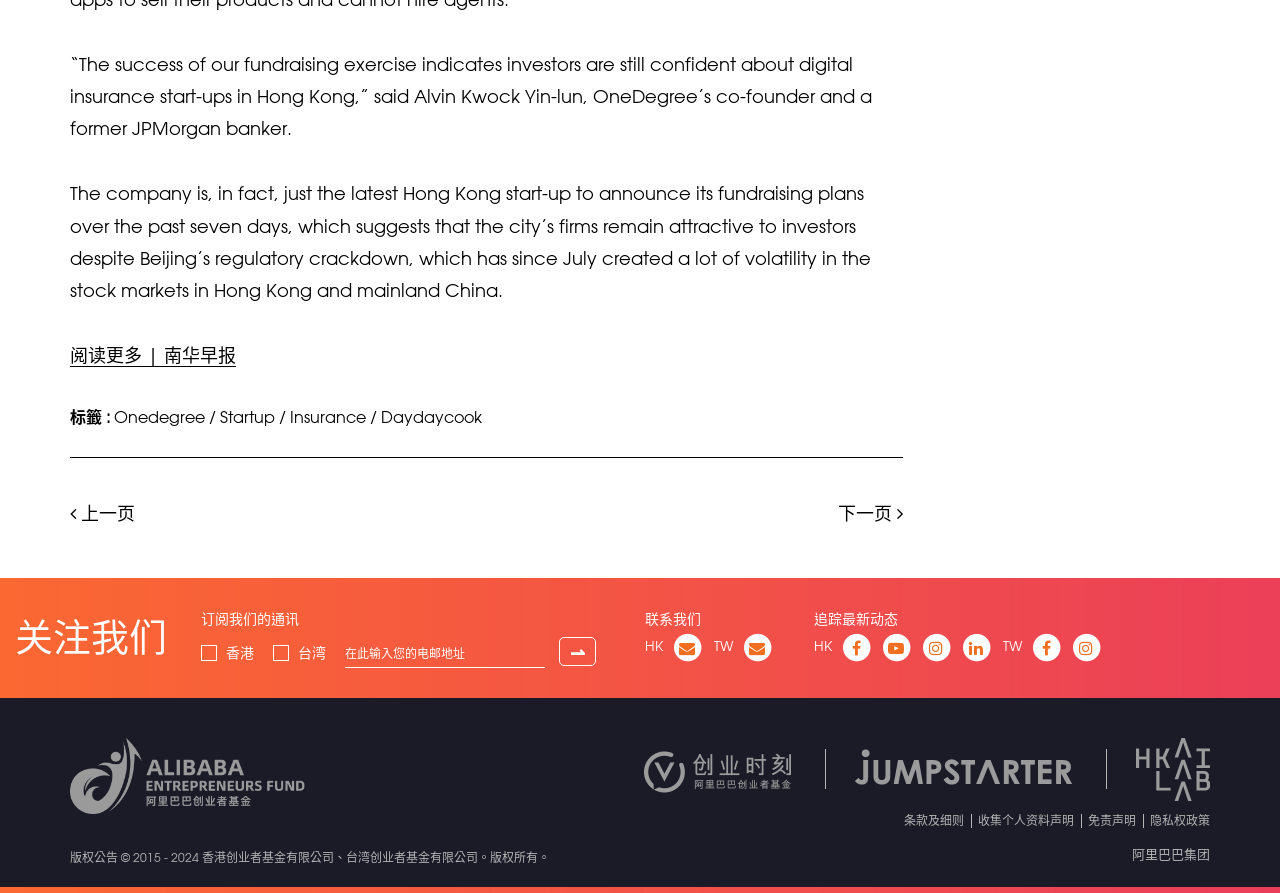Examine the image carefully and respond to the question with a detailed answer: 
What is the language of the webpage?

The language of the webpage can be inferred from the text content of the webpage, which is primarily in Chinese characters, suggesting that the language of the webpage is Chinese.